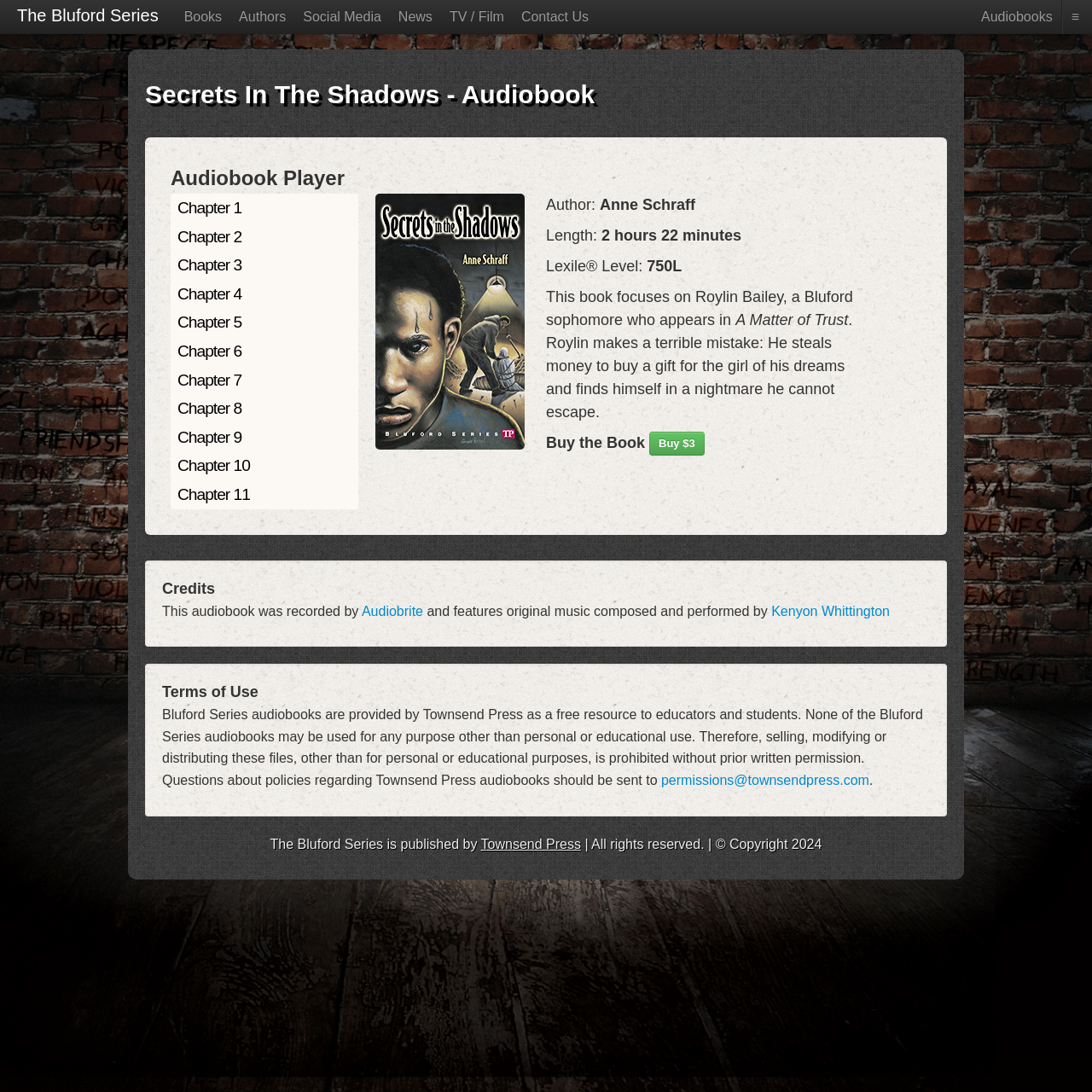Could you specify the bounding box coordinates for the clickable section to complete the following instruction: "Go to The Bluford Series page"?

[0.0, 0.0, 0.161, 0.031]